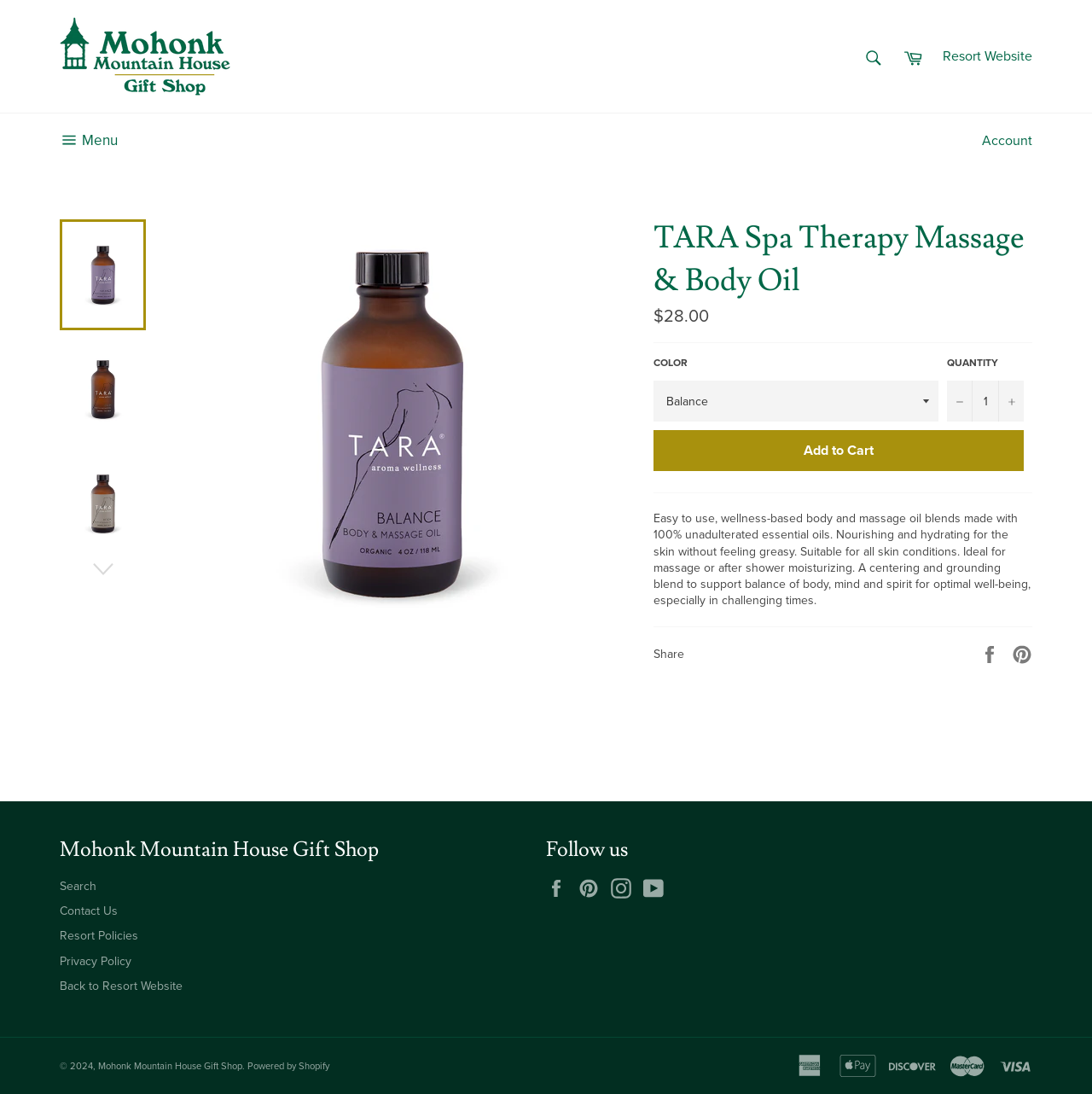Extract the primary headline from the webpage and present its text.

TARA Spa Therapy Massage & Body Oil